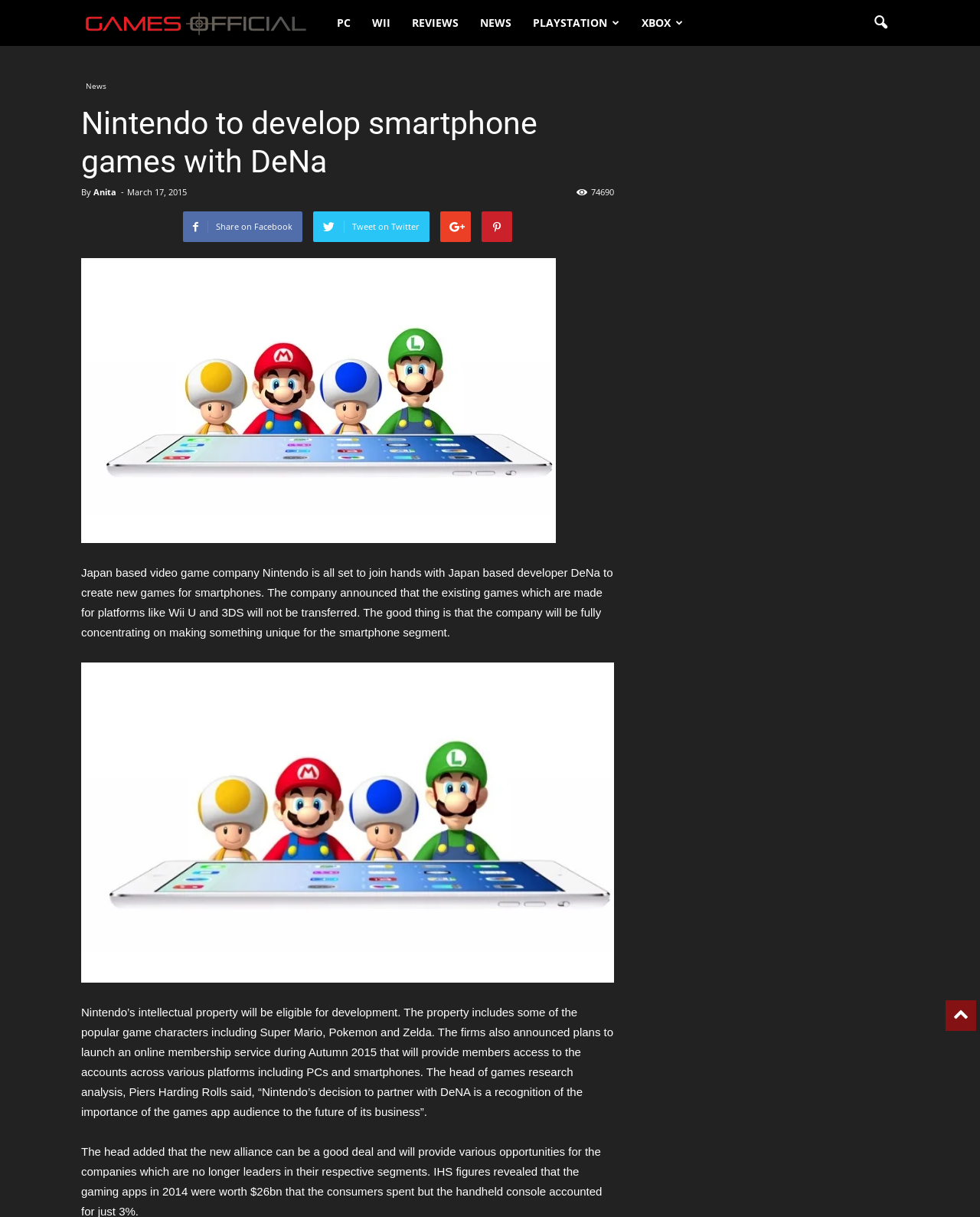Find and indicate the bounding box coordinates of the region you should select to follow the given instruction: "Click on REVIEWS".

[0.409, 0.0, 0.479, 0.038]